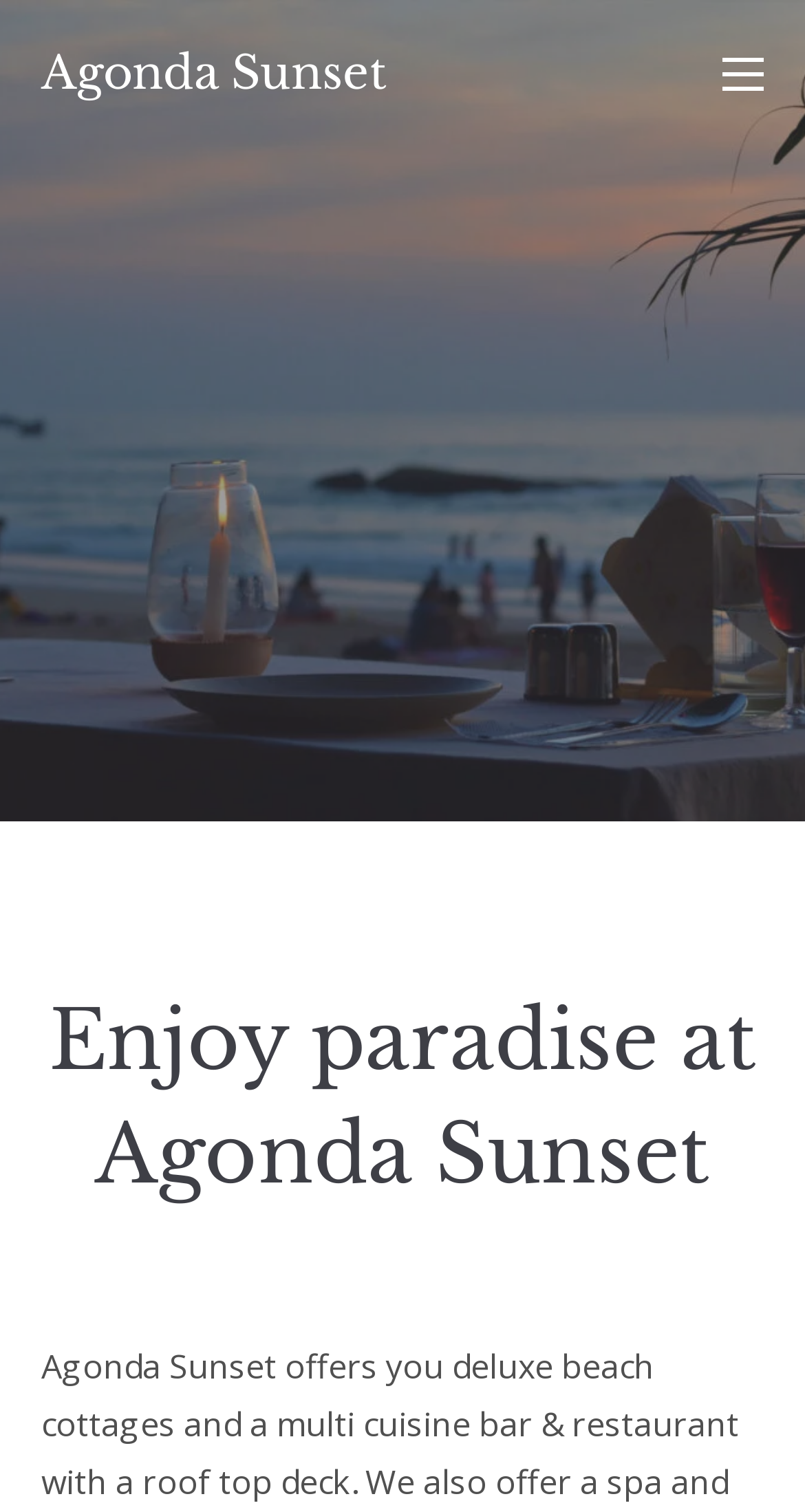Identify the primary heading of the webpage and provide its text.

Enjoy paradise at Agonda Sunset